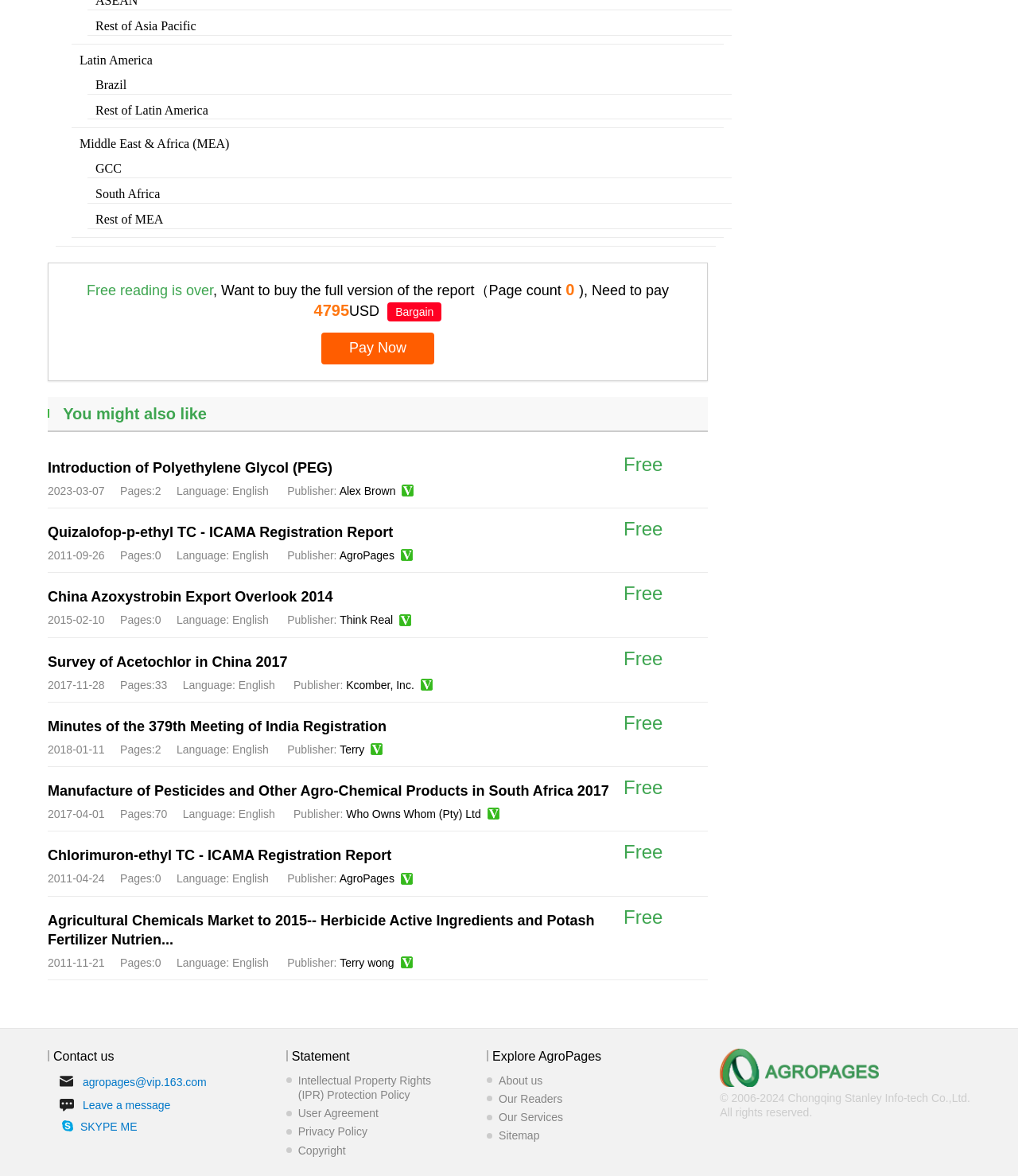Find the bounding box coordinates for the HTML element described in this sentence: "Bargain". Provide the coordinates as four float numbers between 0 and 1, in the format [left, top, right, bottom].

[0.381, 0.257, 0.434, 0.273]